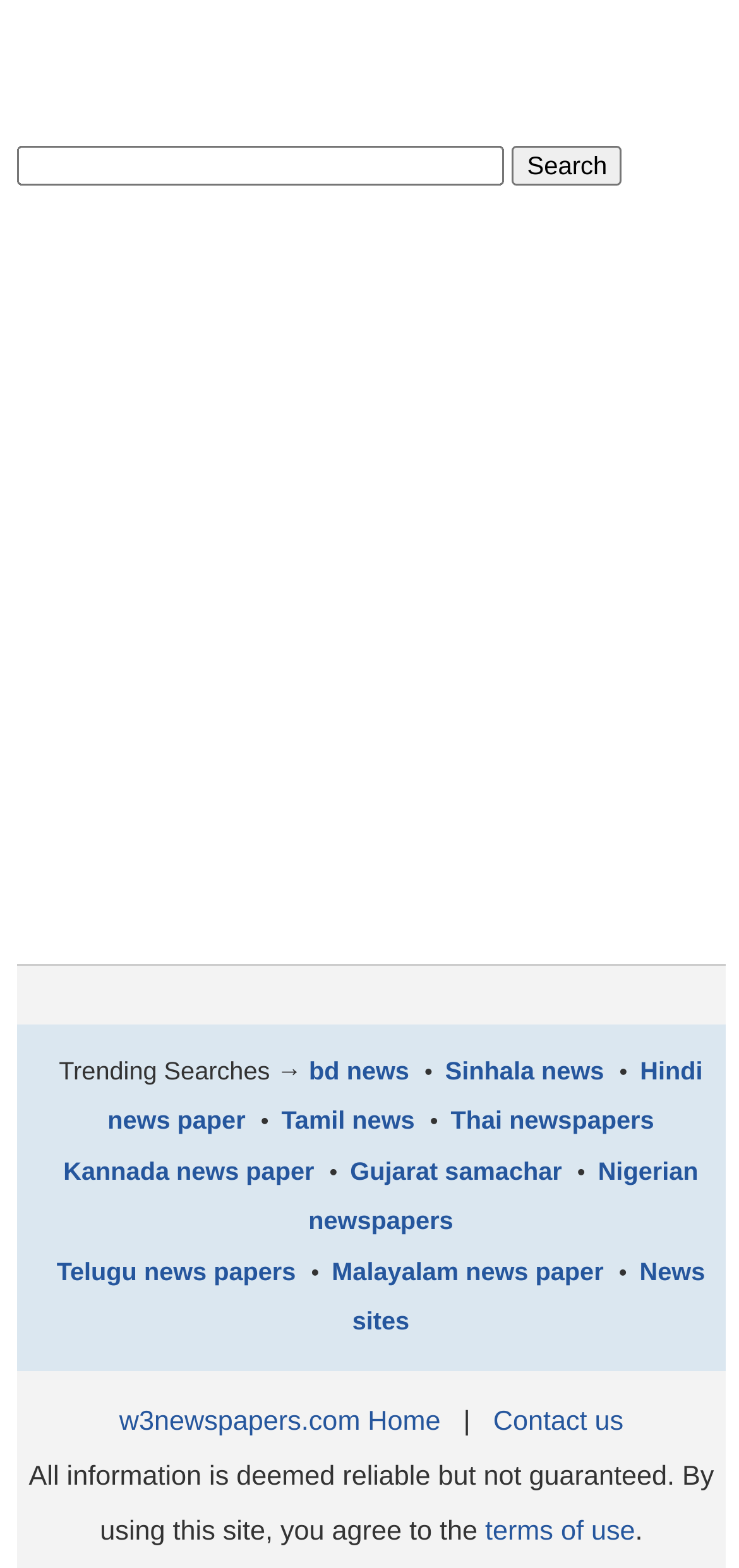Could you specify the bounding box coordinates for the clickable section to complete the following instruction: "Go to Advanced Search"?

None